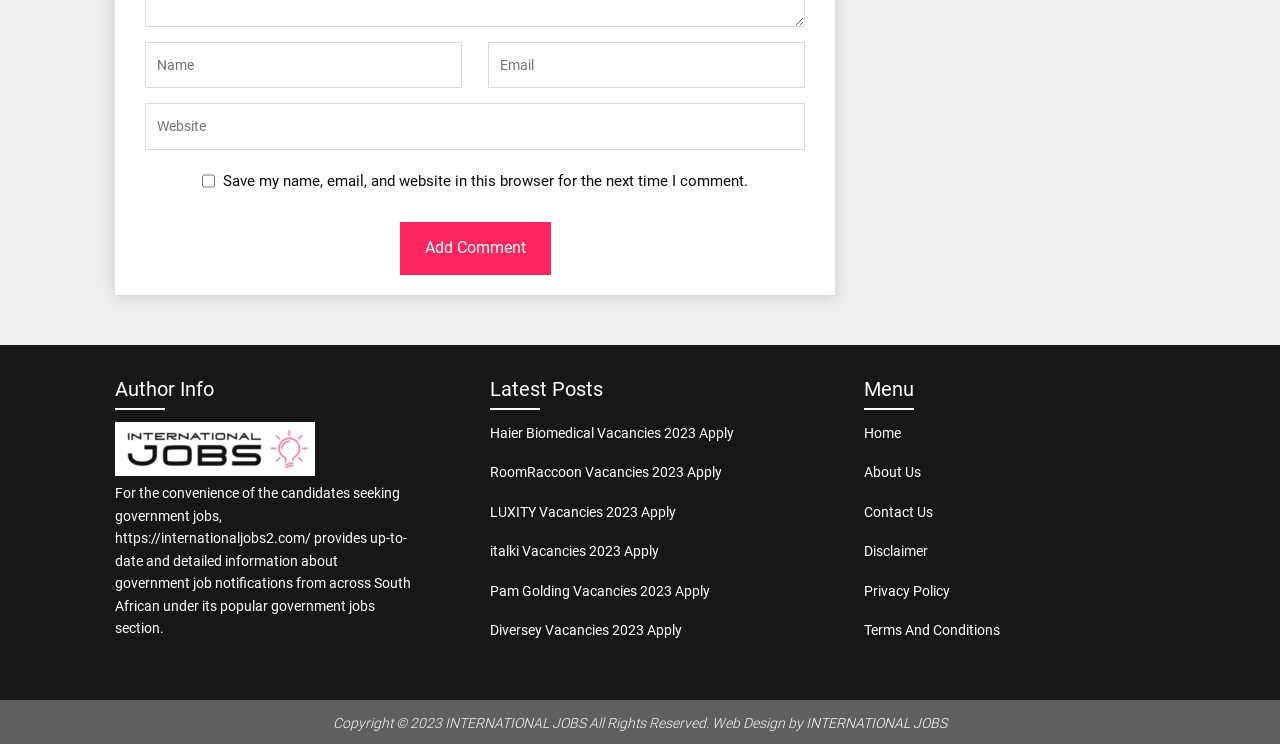What type of information does this website provide?
Refer to the image and give a detailed answer to the query.

The static text on the webpage mentions that the website provides up-to-date and detailed information about government job notifications from across South Africa, which suggests that the website is a resource for individuals looking for government job opportunities.